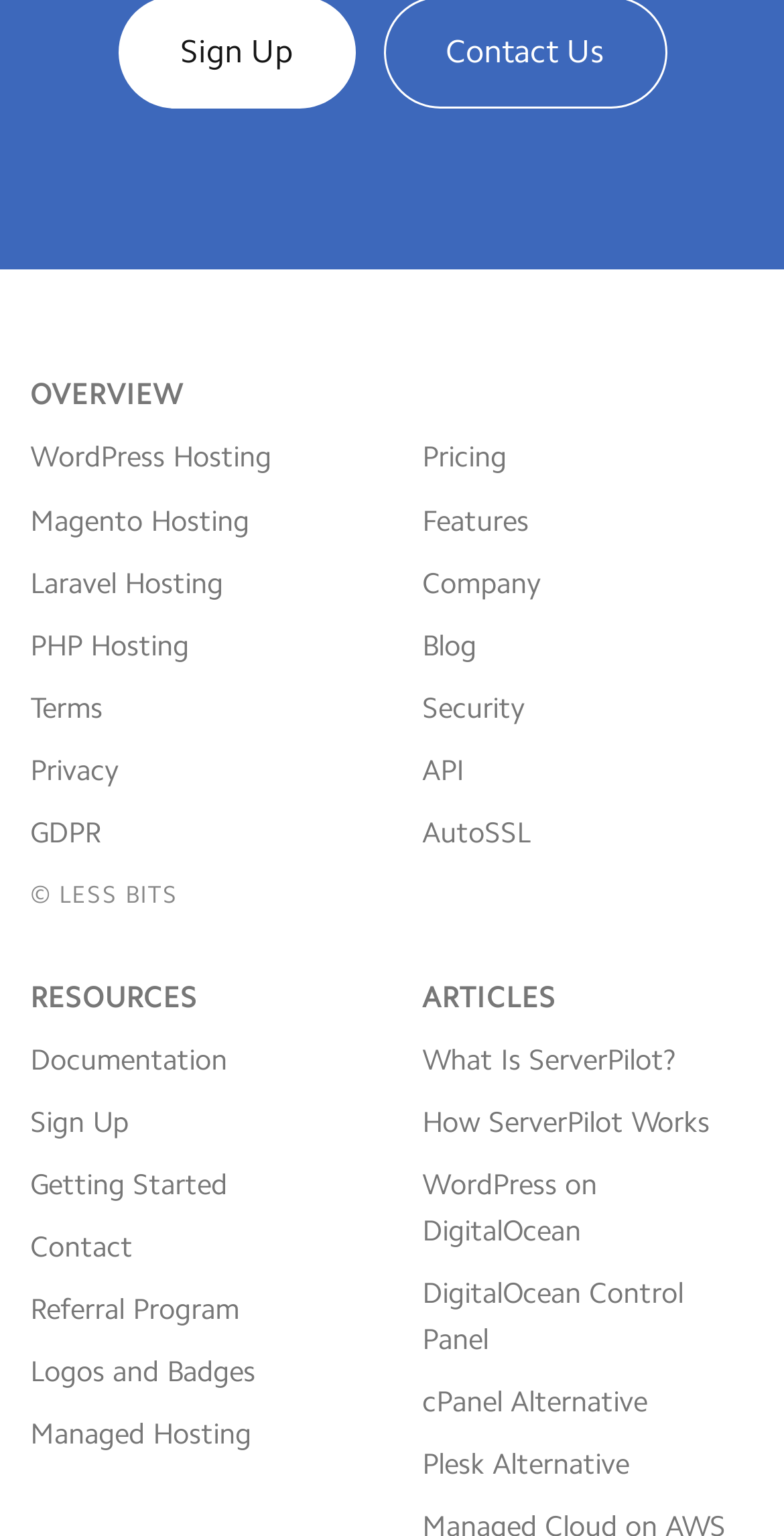Please look at the image and answer the question with a detailed explanation: What type of hosting services are offered?

Based on the links provided on the webpage, it appears that the website offers various types of hosting services, including WordPress, Magento, and Laravel hosting.